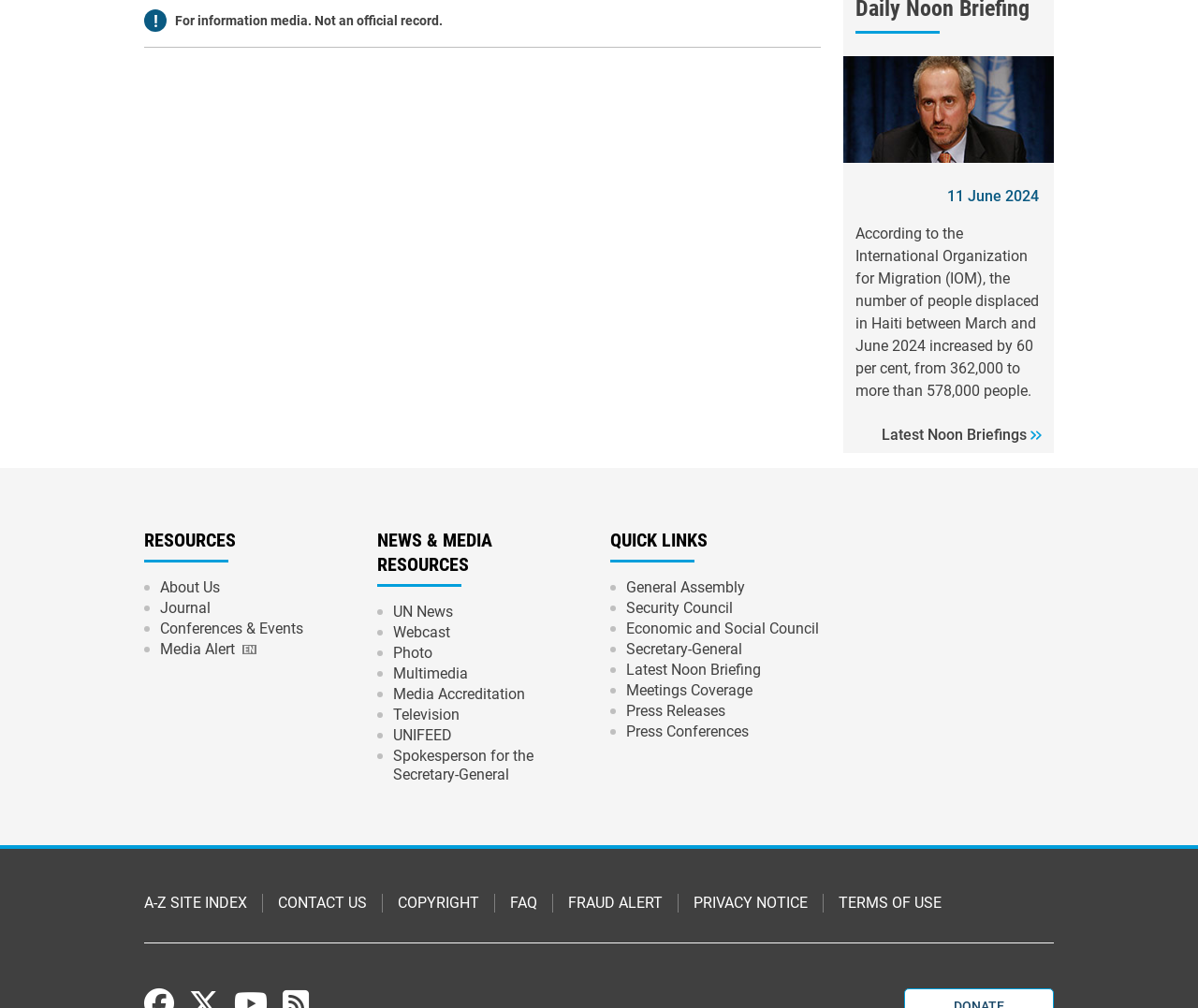Locate the bounding box coordinates of the clickable region necessary to complete the following instruction: "Learn about the organization". Provide the coordinates in the format of four float numbers between 0 and 1, i.e., [left, top, right, bottom].

[0.133, 0.573, 0.184, 0.593]